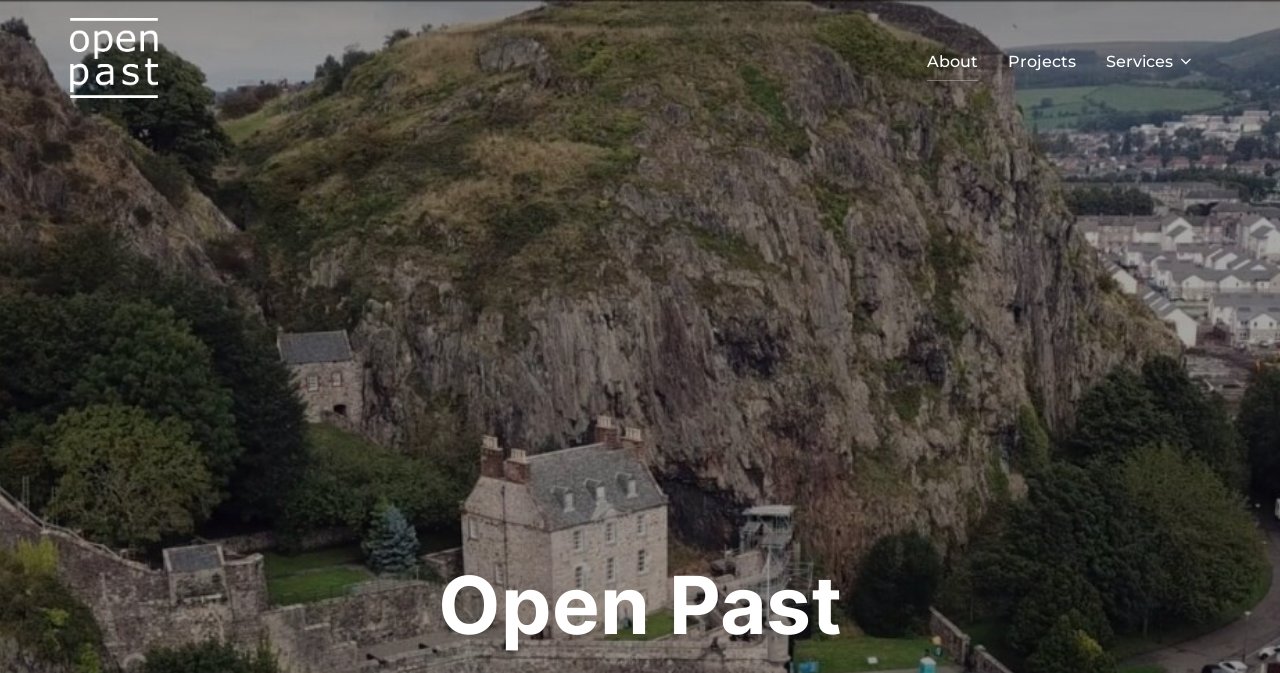What is the name of the website?
Answer the question with a detailed and thorough explanation.

The name of the website can be determined by looking at the link element with the text 'Open Past' at the top of the page, which is likely the logo or title of the website.